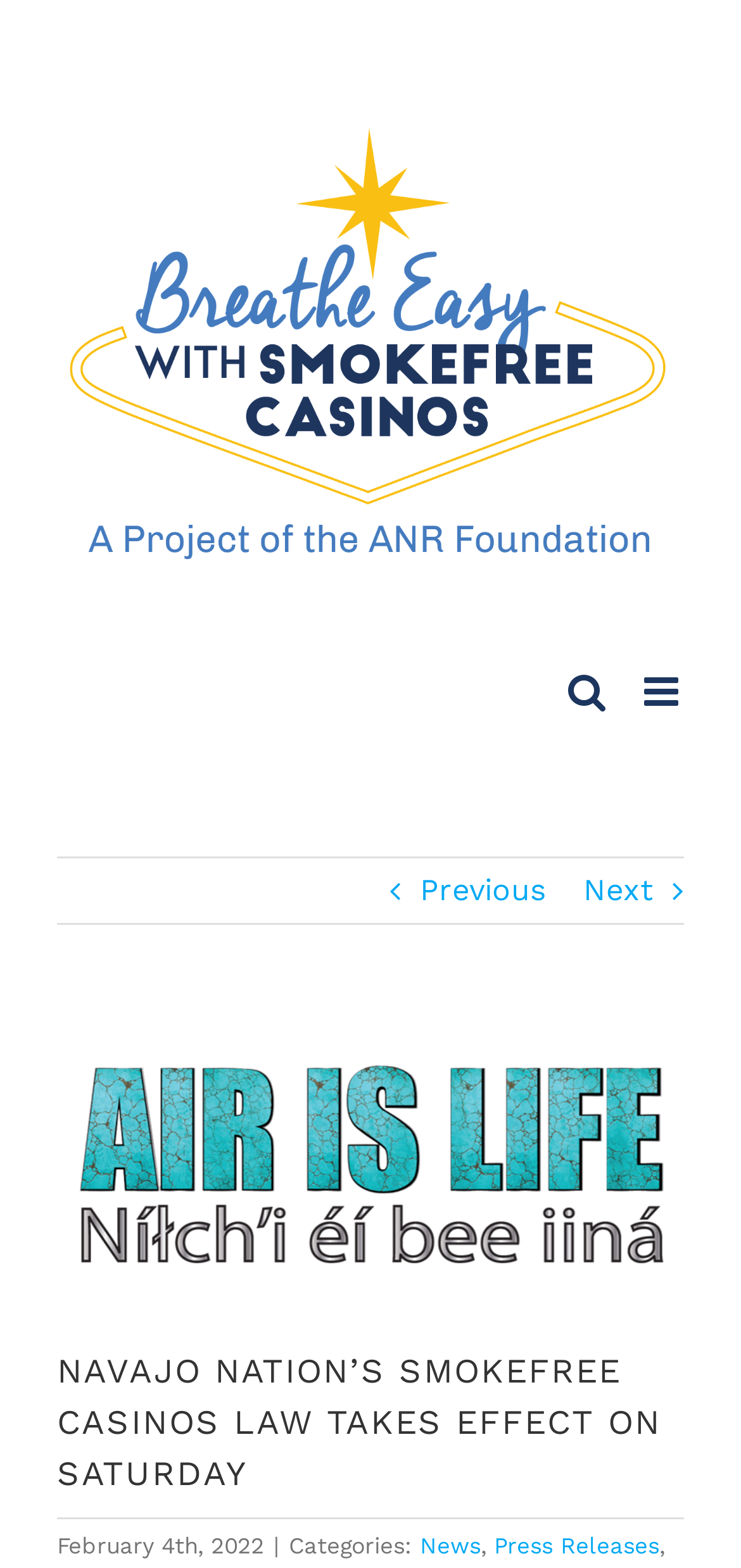Given the description Previous, predict the bounding box coordinates of the UI element. Ensure the coordinates are in the format (top-left x, top-left y, bottom-right x, bottom-right y) and all values are between 0 and 1.

[0.567, 0.547, 0.736, 0.589]